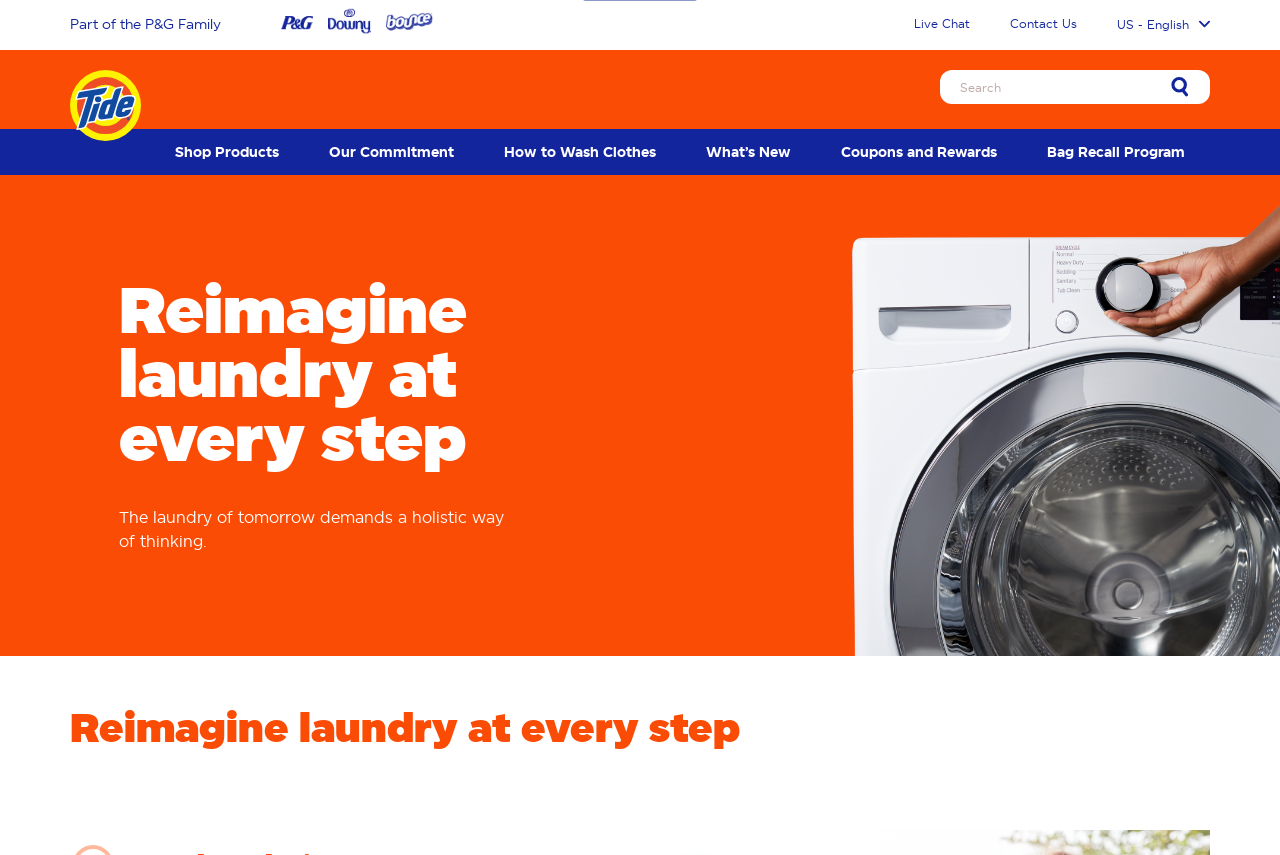What is the action depicted in the image?
Please give a detailed and elaborate explanation in response to the question.

I determined the action depicted in the image by looking at the image element, which is described as 'A hand changing the setting on a washing machine'. This suggests that the image shows someone adjusting the settings on a washing machine.